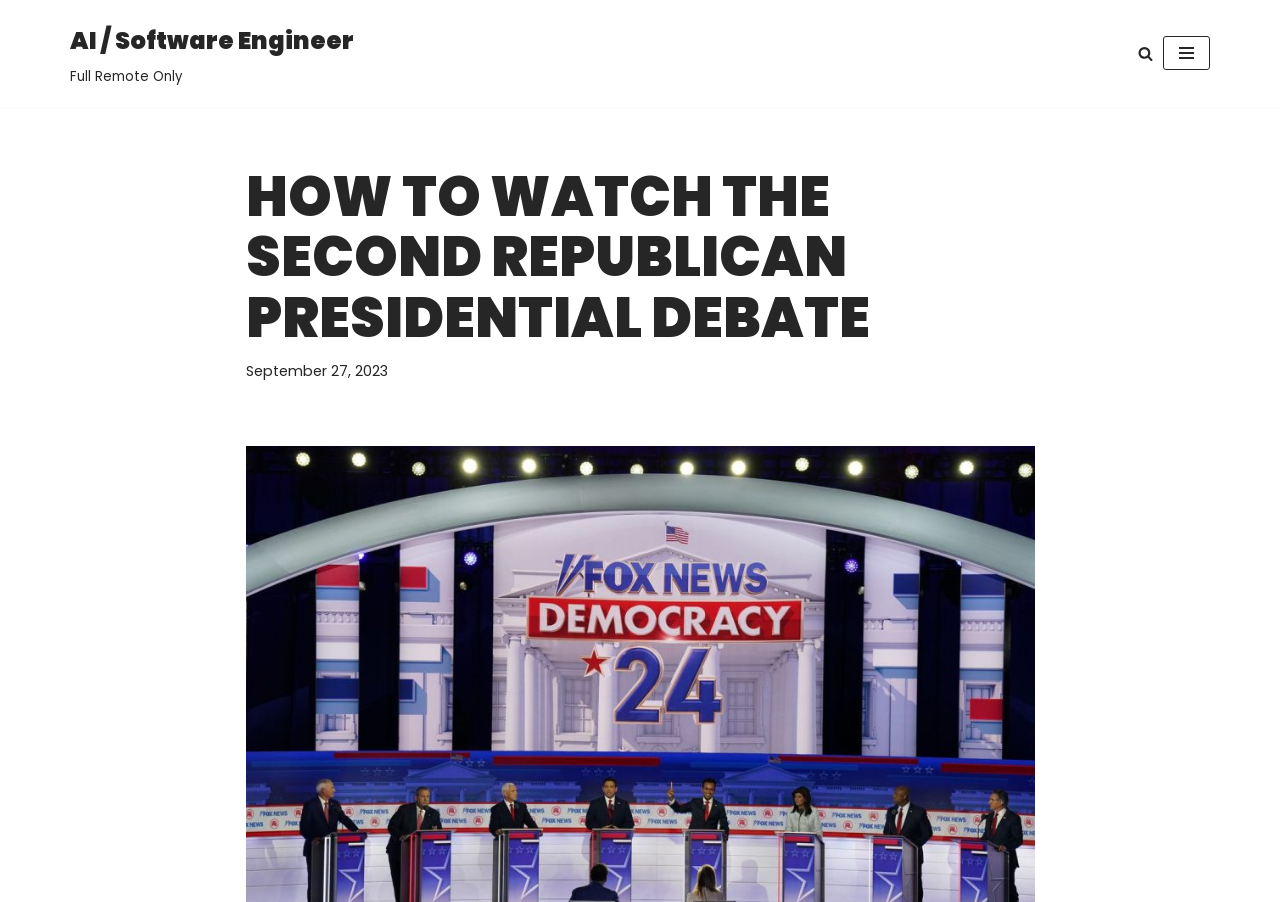Identify the bounding box coordinates for the UI element described as follows: "Navigation Menu". Ensure the coordinates are four float numbers between 0 and 1, formatted as [left, top, right, bottom].

[0.909, 0.04, 0.945, 0.078]